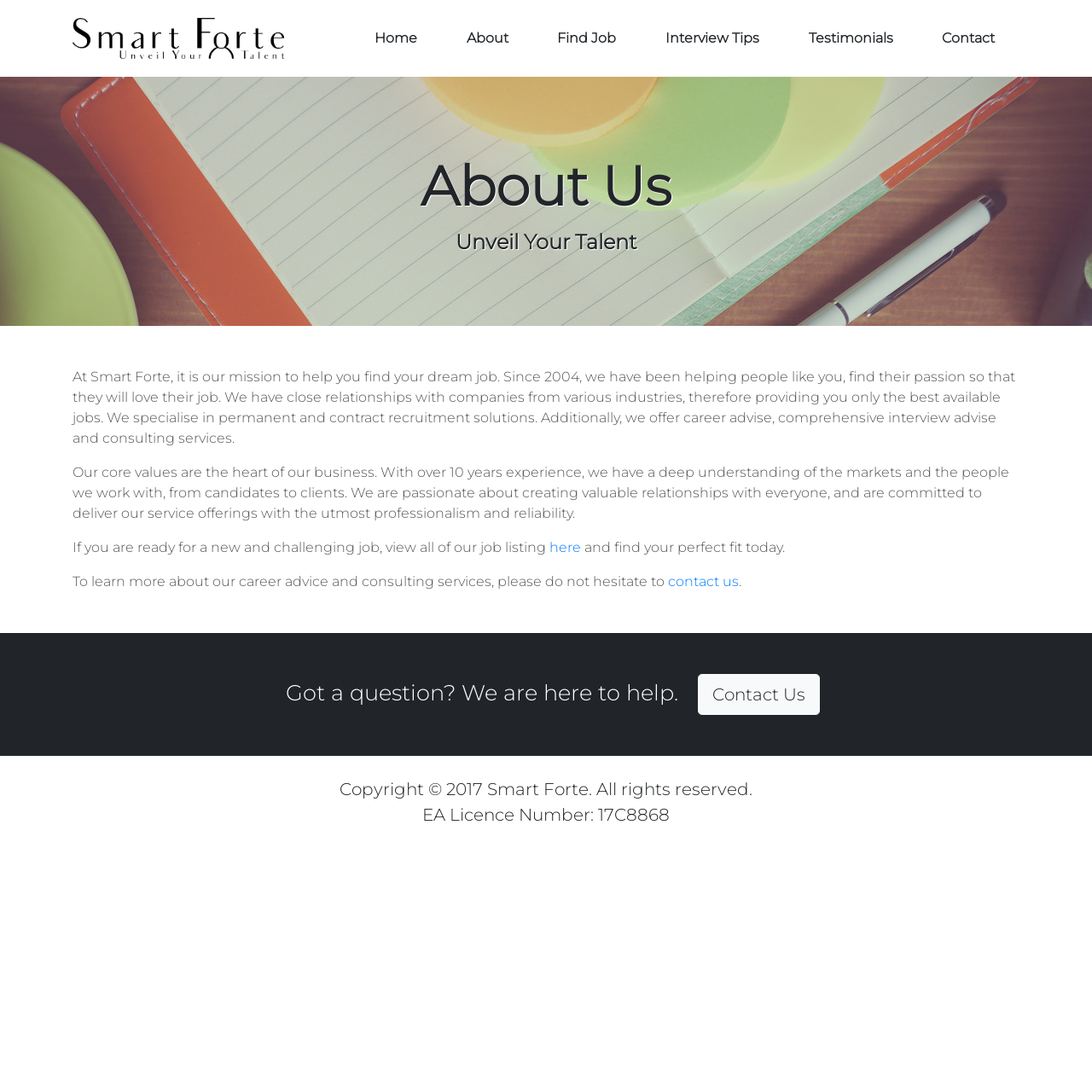What are the core values of Smart Forte?
Refer to the image and give a detailed answer to the question.

According to the webpage content, Smart Forte's core values are the heart of their business, and they are committed to delivering their service offerings with the utmost professionalism and reliability.